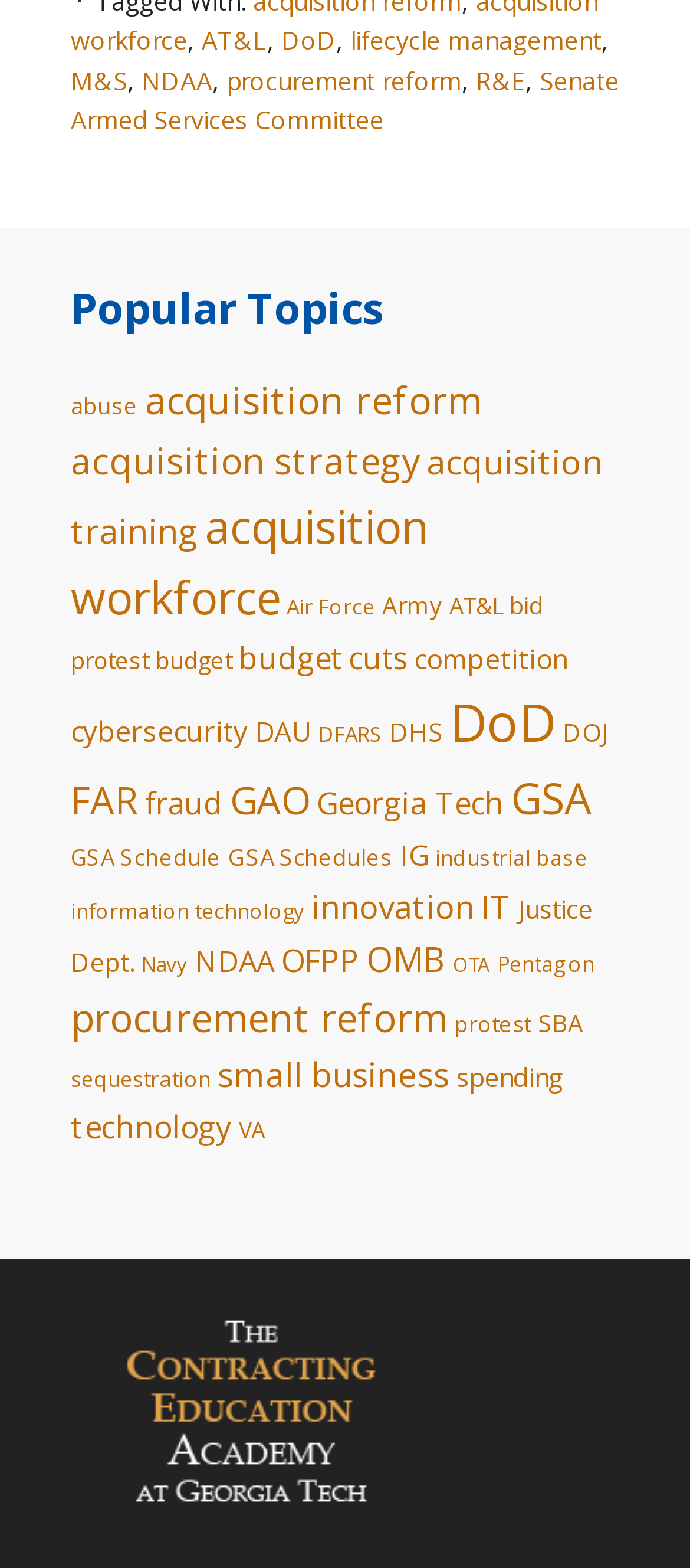Locate the bounding box coordinates of the area you need to click to fulfill this instruction: 'Click on the 'abuse' link'. The coordinates must be in the form of four float numbers ranging from 0 to 1: [left, top, right, bottom].

[0.103, 0.249, 0.2, 0.269]